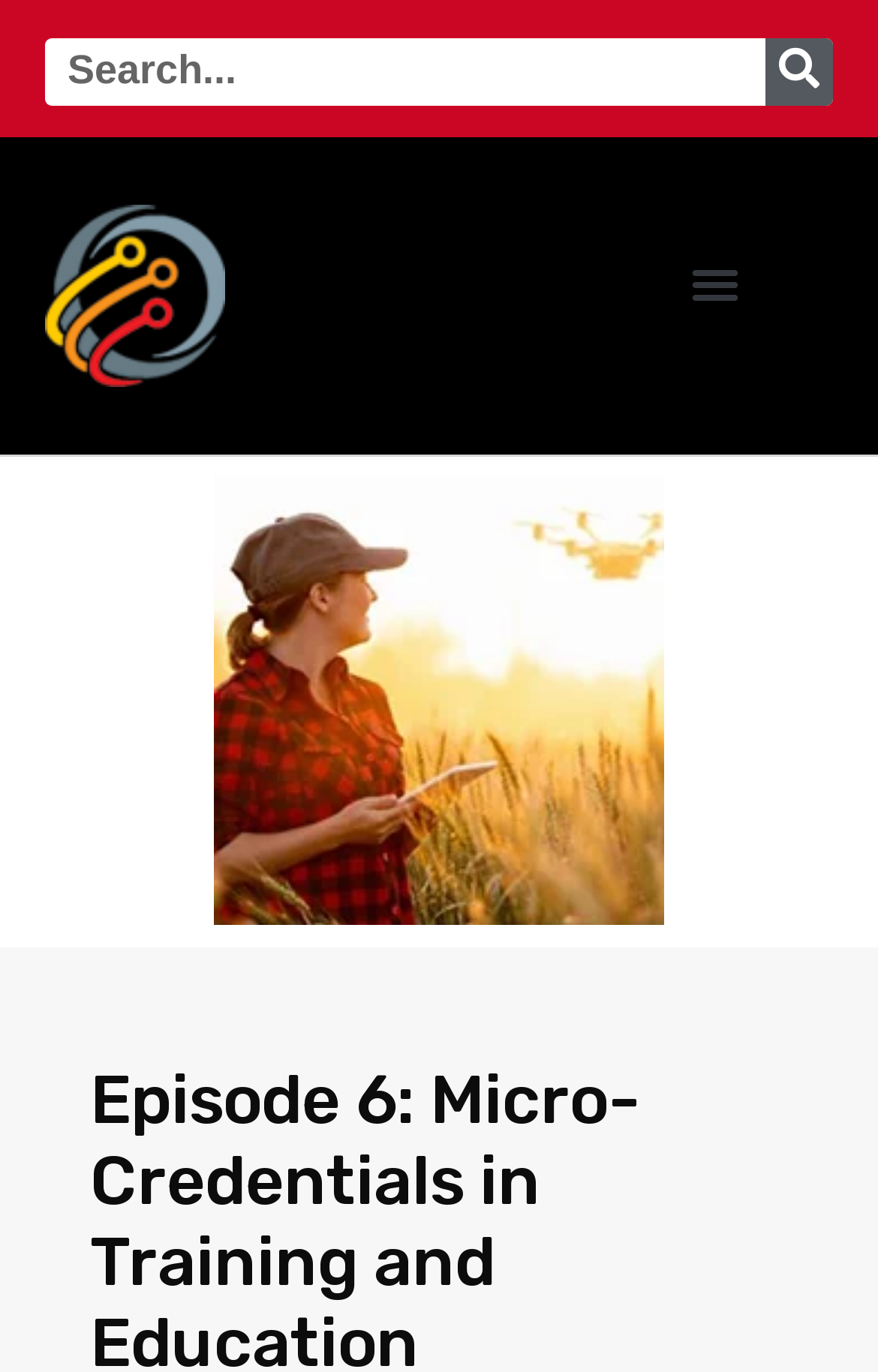What is the logo at the top left corner?
Look at the screenshot and give a one-word or phrase answer.

Future of work logo